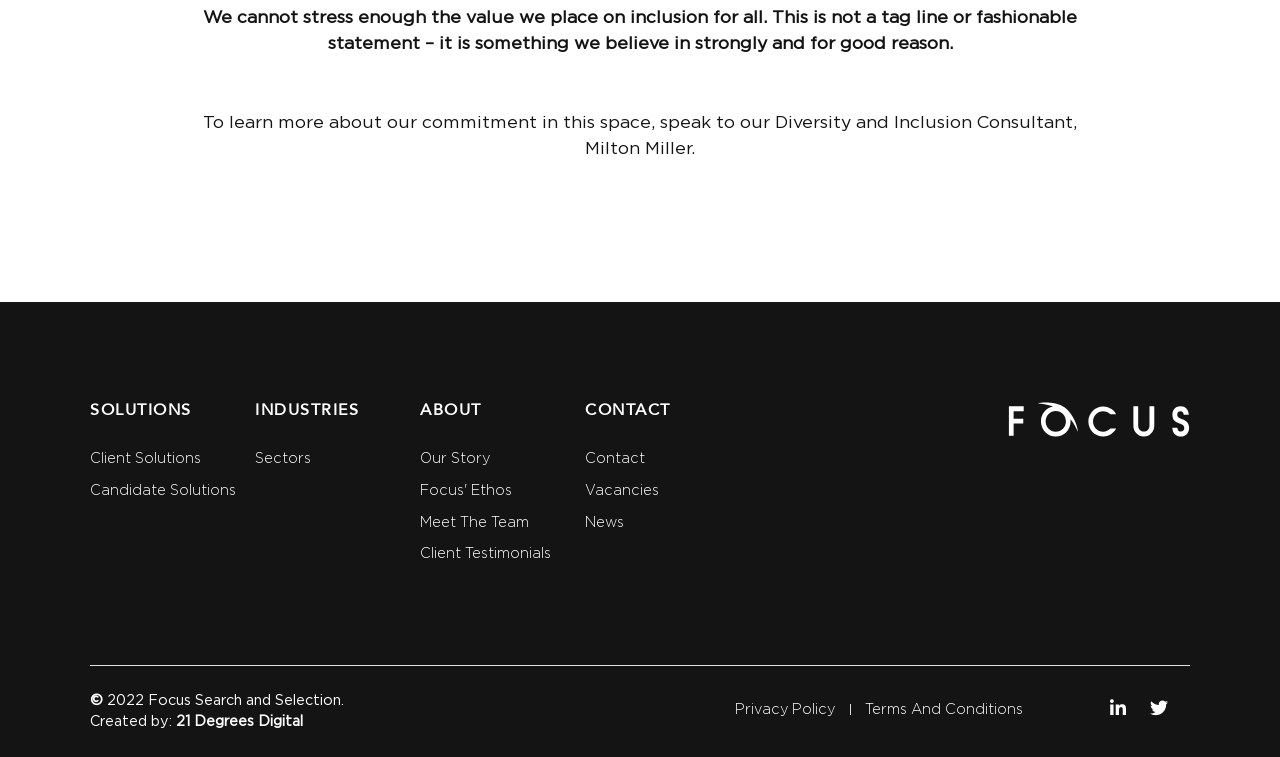What is the name of the company?
Provide an in-depth and detailed answer to the question.

The name of the company is Focus Search and Selection, which is indicated by the static text at the bottom of the webpage, along with the copyright symbol and the year 2022.